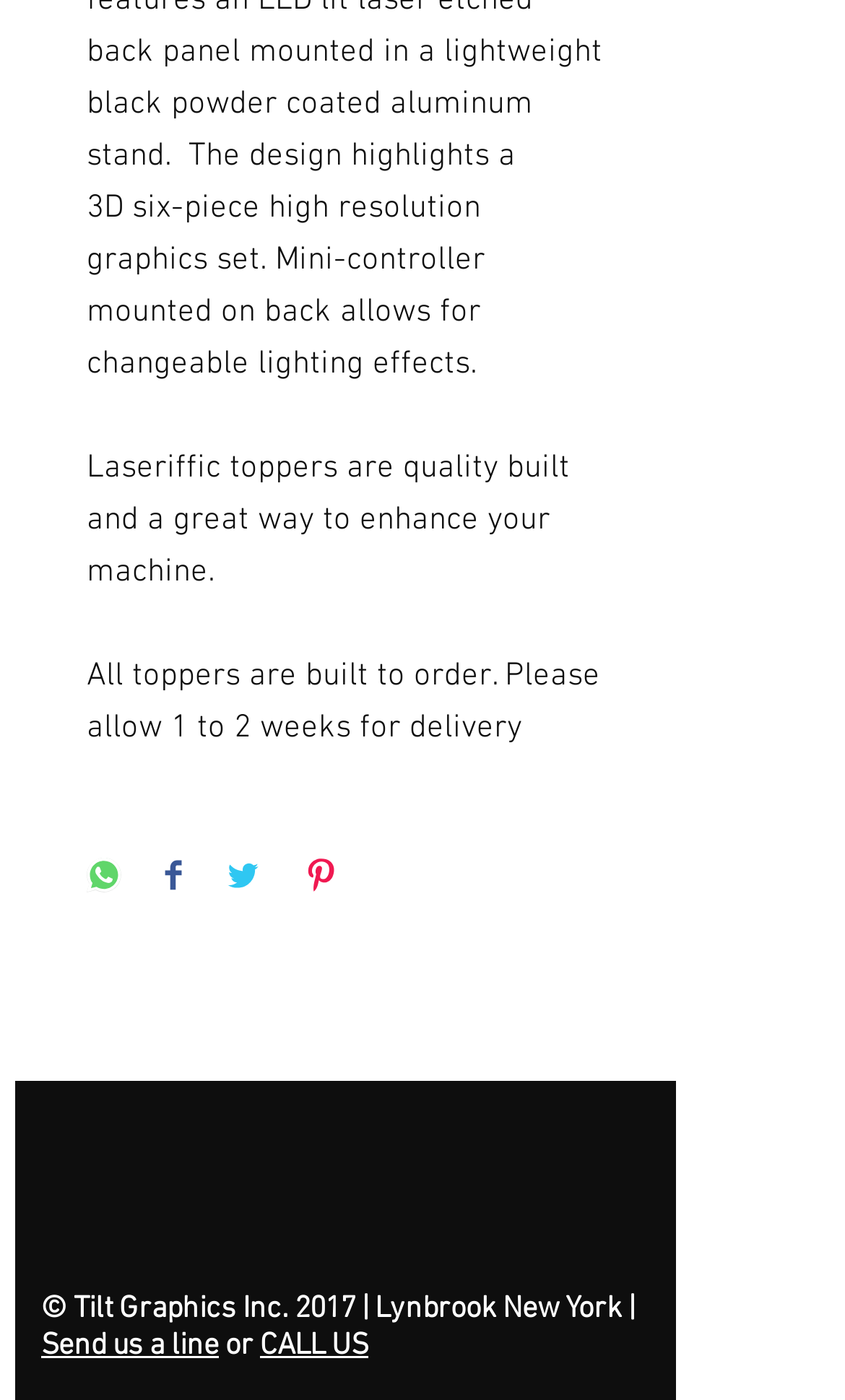What is the contact method mentioned besides 'Send us a line'?
Can you provide a detailed and comprehensive answer to the question?

Besides the link 'Send us a line', there is another contact method mentioned, which is 'CALL US', indicating that users can also call the company for contact.